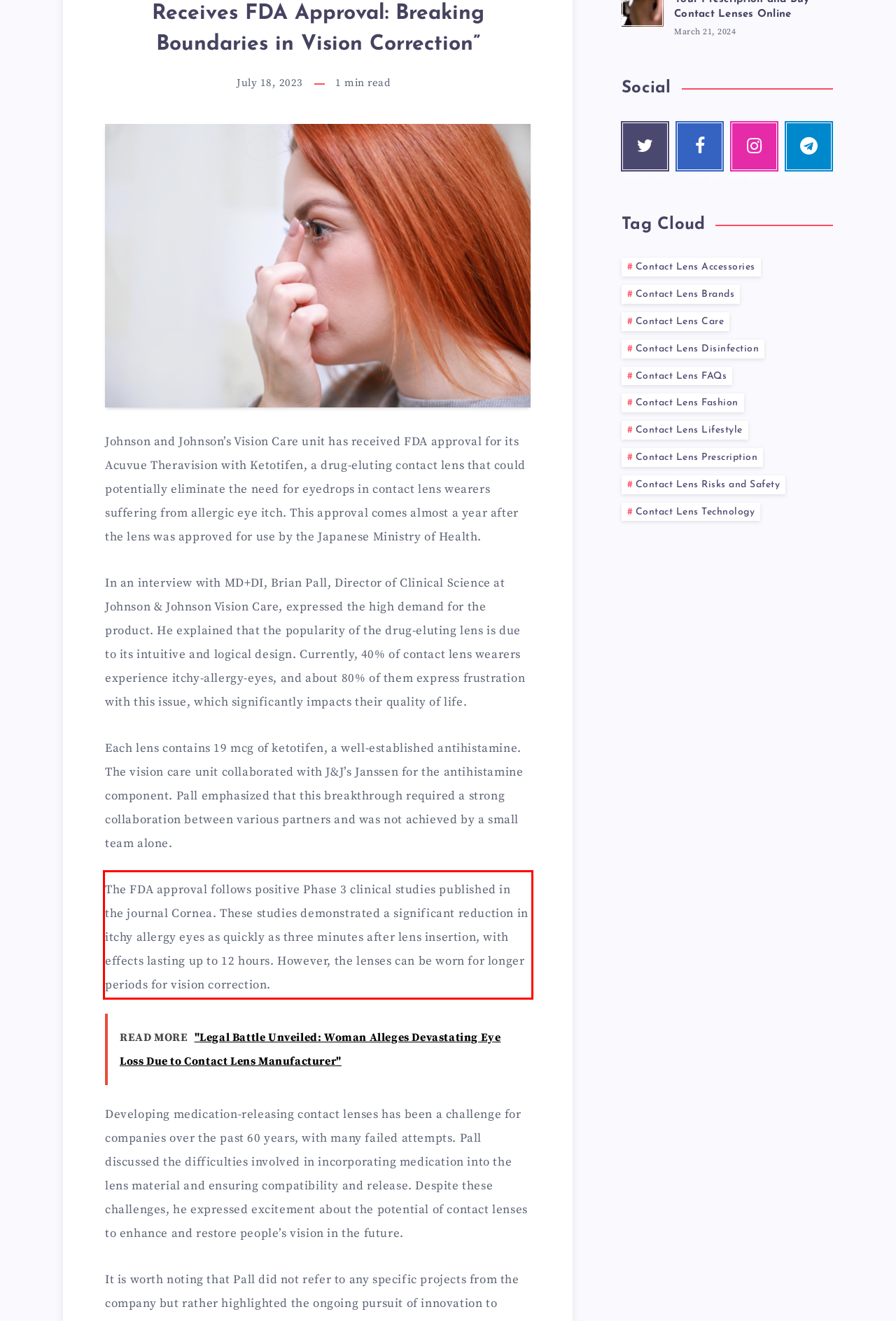Using the provided screenshot, read and generate the text content within the red-bordered area.

The FDA approval follows positive Phase 3 clinical studies published in the journal Cornea. These studies demonstrated a significant reduction in itchy allergy eyes as quickly as three minutes after lens insertion, with effects lasting up to 12 hours. However, the lenses can be worn for longer periods for vision correction.